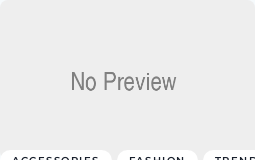What categories are available for further exploration?
We need a detailed and meticulous answer to the question.

Direct links to related categories such as Accessories, Fashion, and Trends are available, allowing readers to explore further stylistic avenues and build their own unique fashion identities.